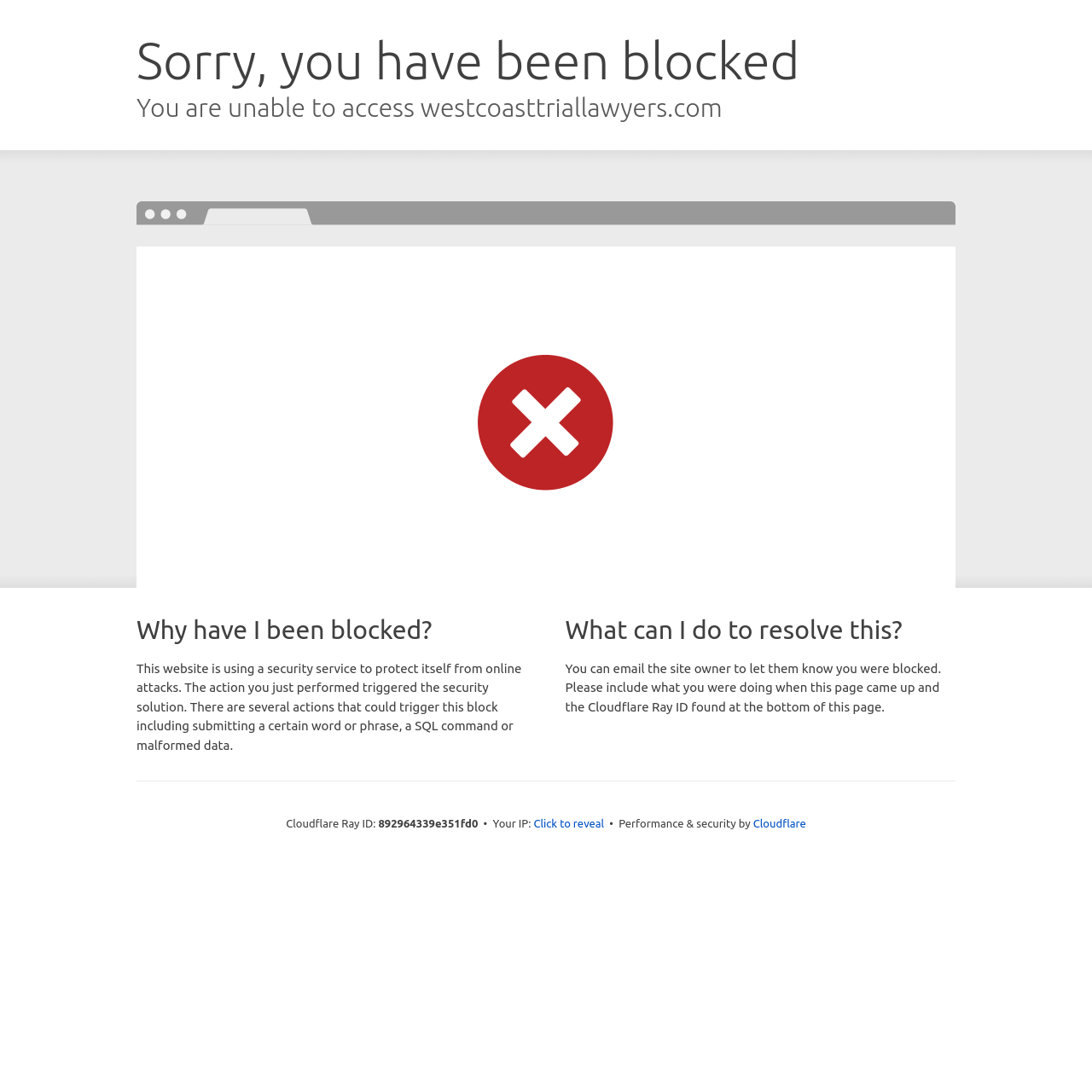Identify the bounding box of the UI element that matches this description: "wallpaper".

None